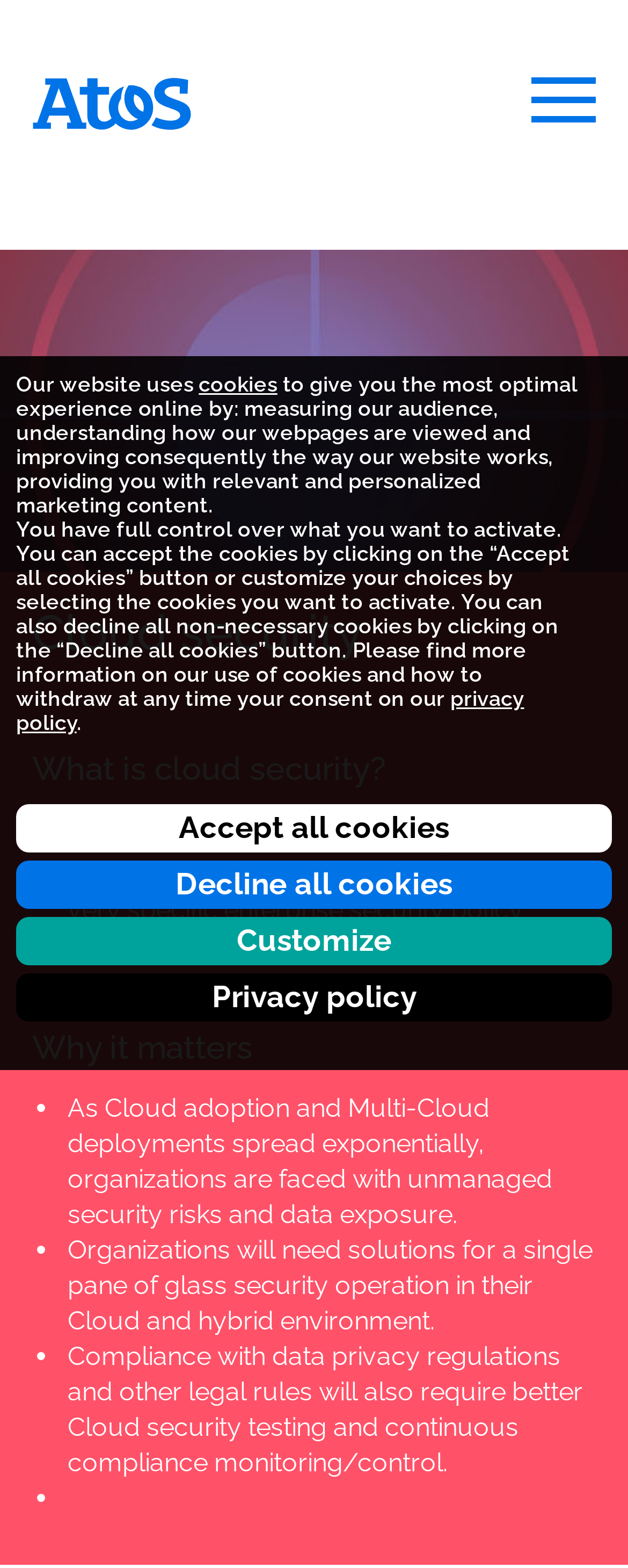What is the purpose of cloud security solutions?
Analyze the screenshot and provide a detailed answer to the question.

According to the text, cloud security solutions vary from simple usage monitoring and security exposure rating to very specific enterprise security policy enforcement. This implies that one of the purposes of cloud security solutions is to enforce security policies.